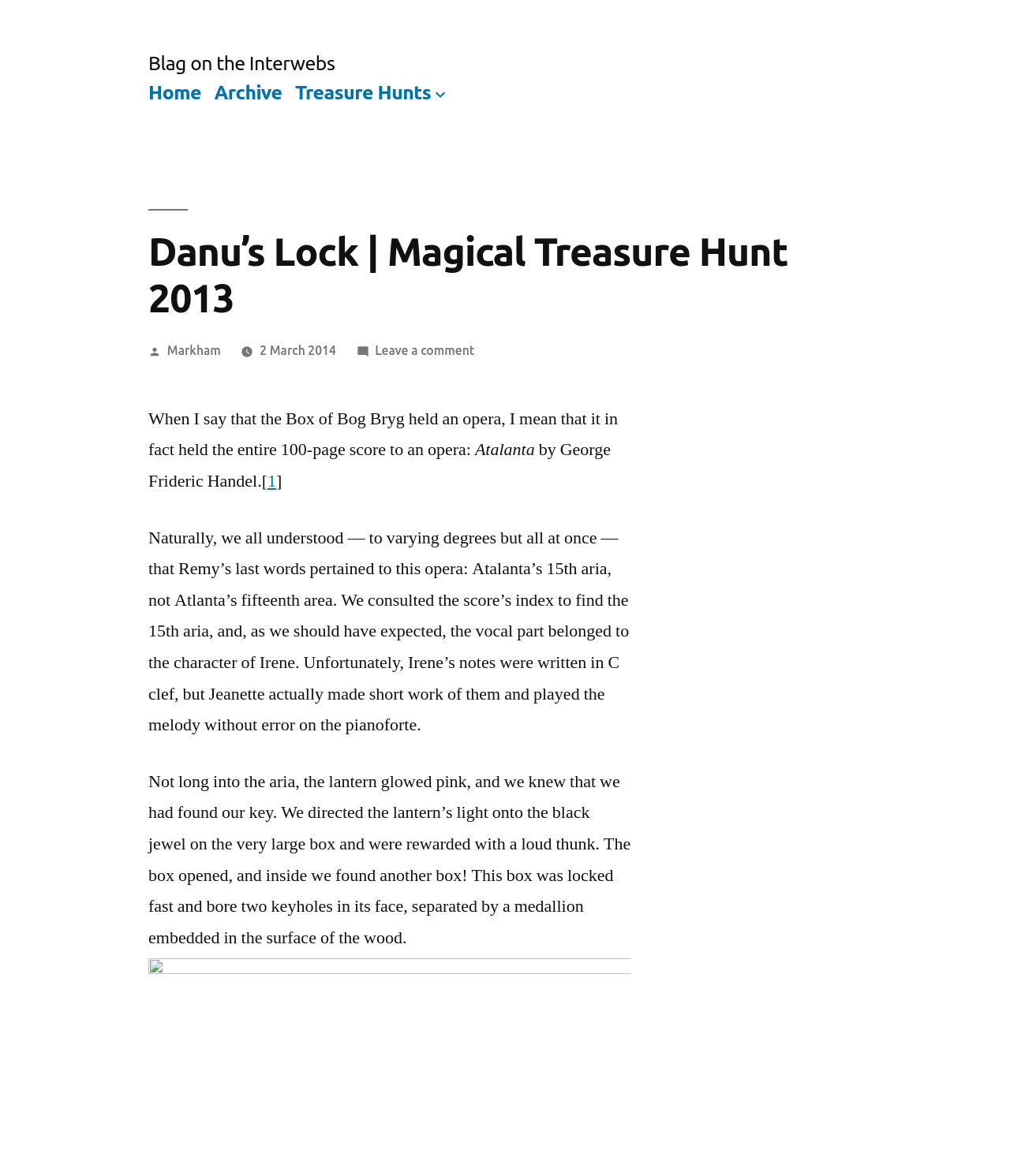Please provide the bounding box coordinates for the element that needs to be clicked to perform the following instruction: "Click on the Archive link". The coordinates should be given as four float numbers between 0 and 1, i.e., [left, top, right, bottom].

[0.212, 0.069, 0.279, 0.088]